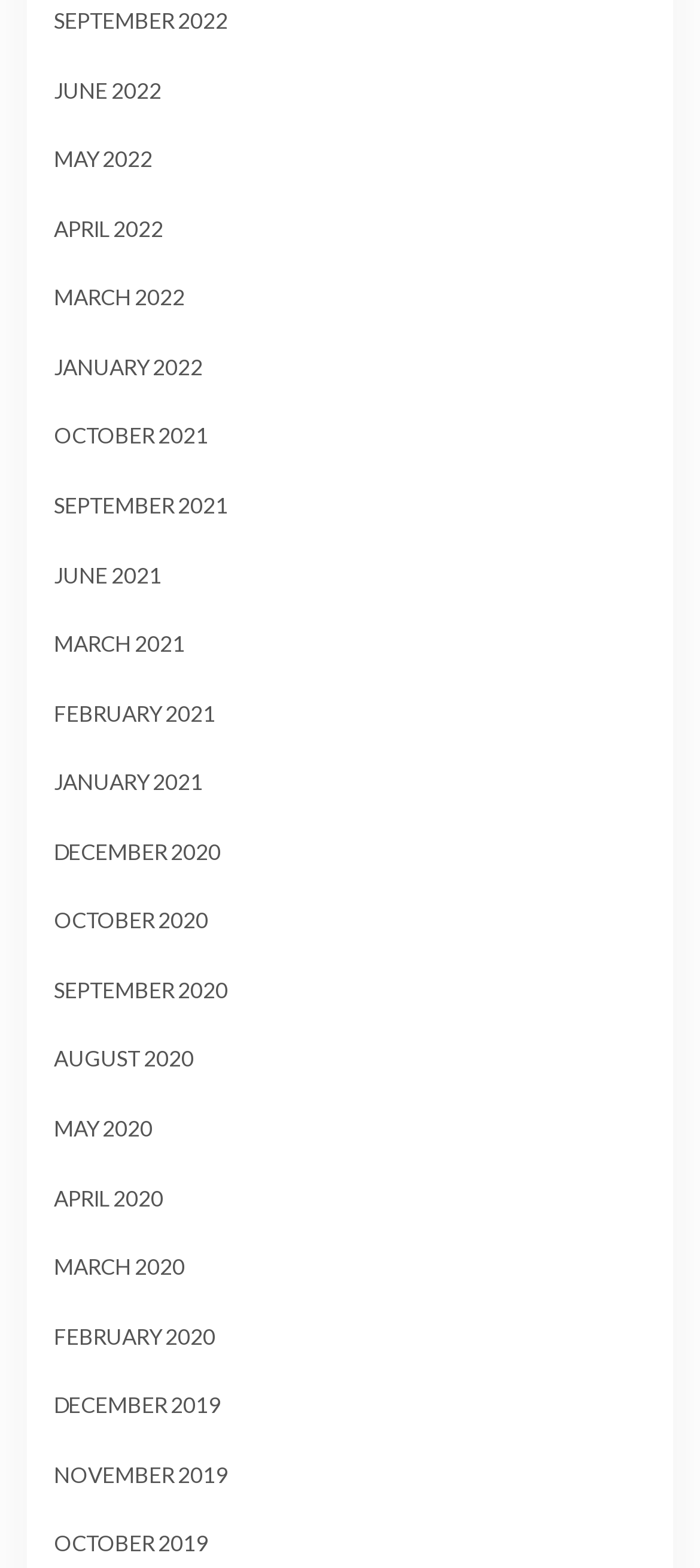Give a one-word or one-phrase response to the question: 
Are the months listed in chronological order?

Yes